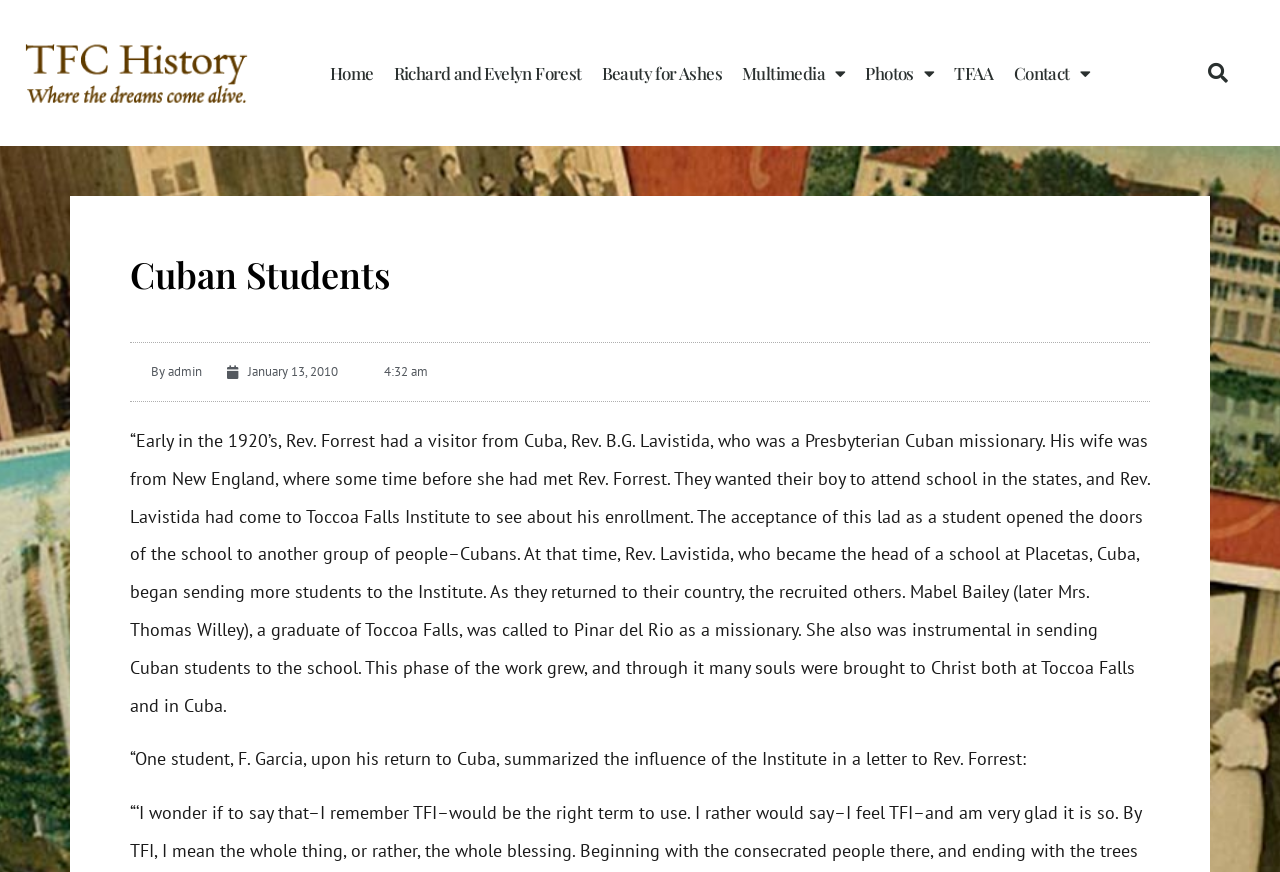What is the first link on the top navigation bar?
Based on the screenshot, provide your answer in one word or phrase.

Home